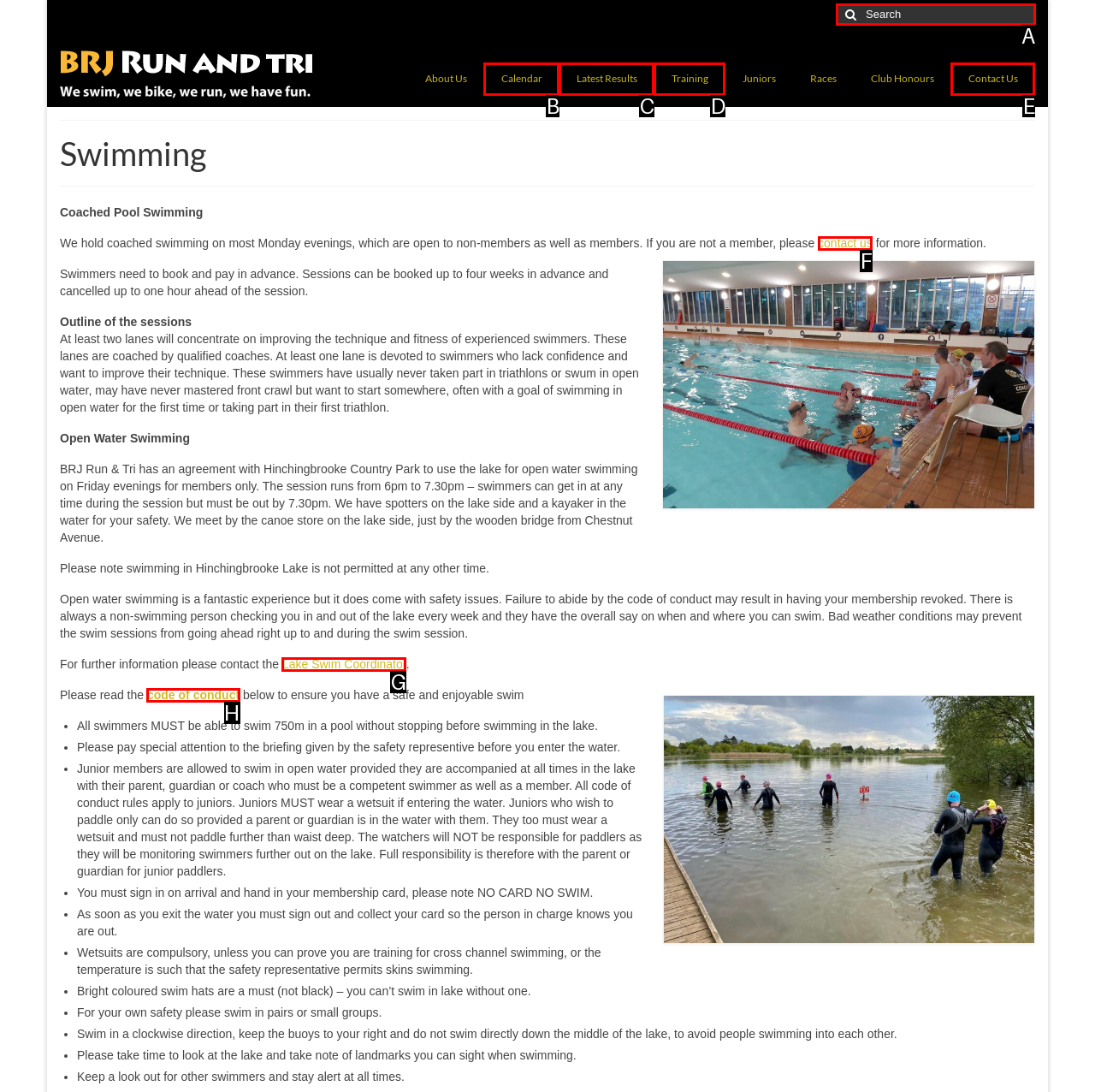Identify the letter of the UI element that corresponds to: parent_node: Search for: name="s" placeholder="Search"
Respond with the letter of the option directly.

A